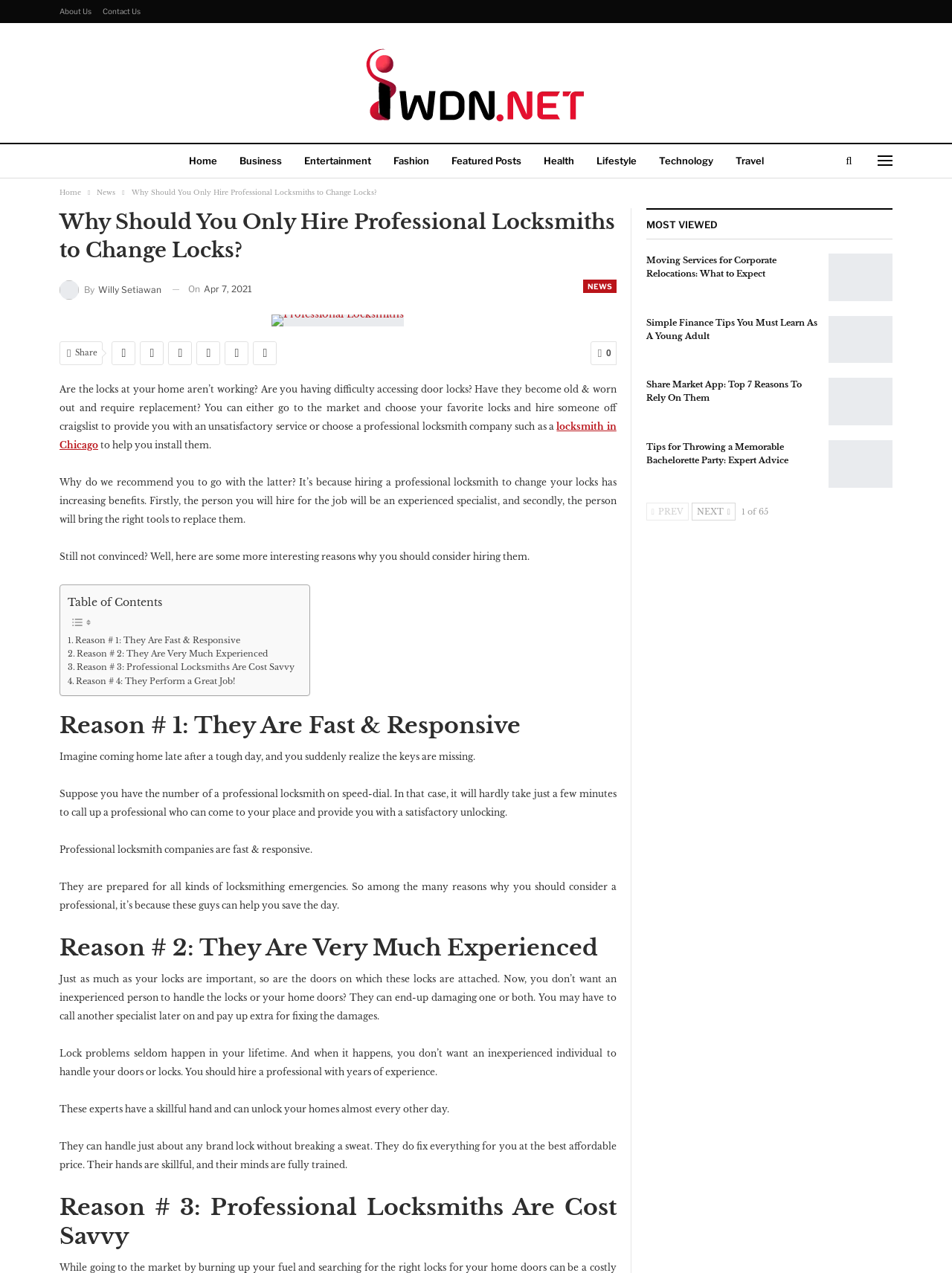Please identify the bounding box coordinates of the element on the webpage that should be clicked to follow this instruction: "Click on 'NEWS'". The bounding box coordinates should be given as four float numbers between 0 and 1, formatted as [left, top, right, bottom].

[0.612, 0.22, 0.647, 0.23]